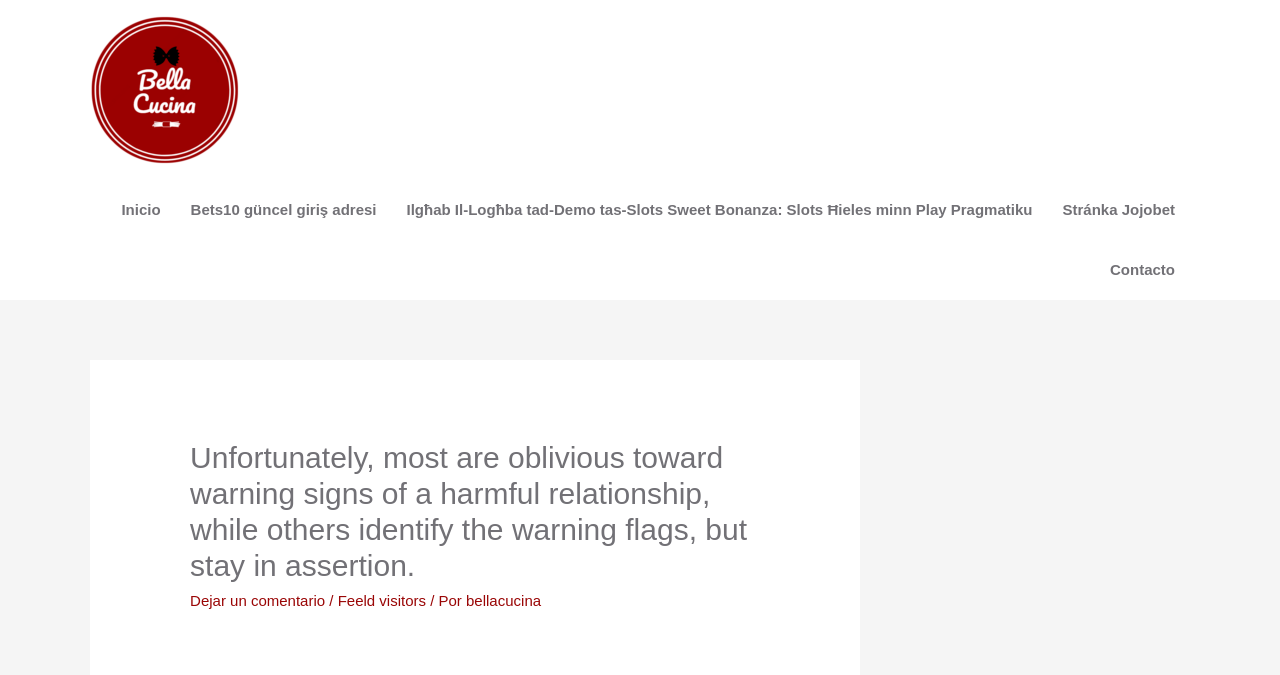Identify the bounding box coordinates of the specific part of the webpage to click to complete this instruction: "Visit the bellacucina website".

[0.07, 0.118, 0.188, 0.144]